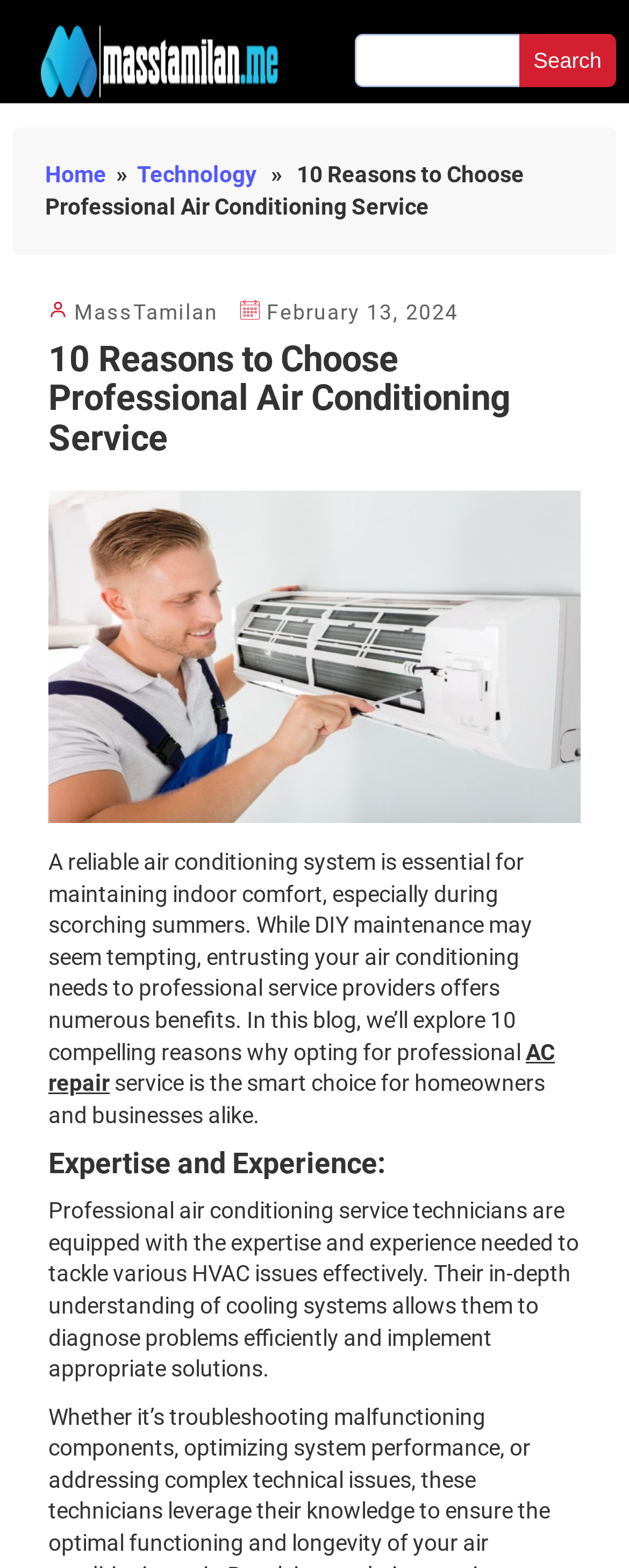Given the element description, predict the bounding box coordinates in the format (top-left x, top-left y, bottom-right x, bottom-right y), using floating point numbers between 0 and 1: AC repair

[0.077, 0.662, 0.882, 0.699]